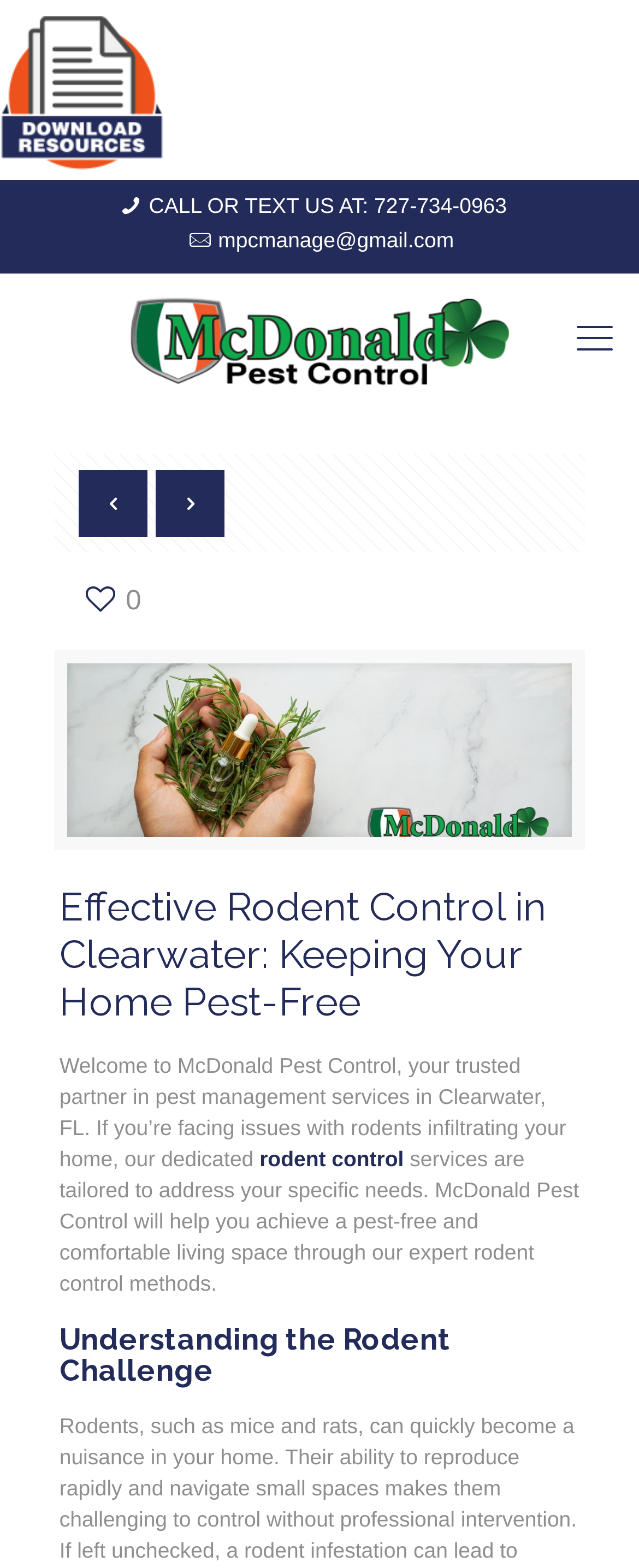What is the topic of the webpage?
Look at the image and answer the question with a single word or phrase.

Rodent control